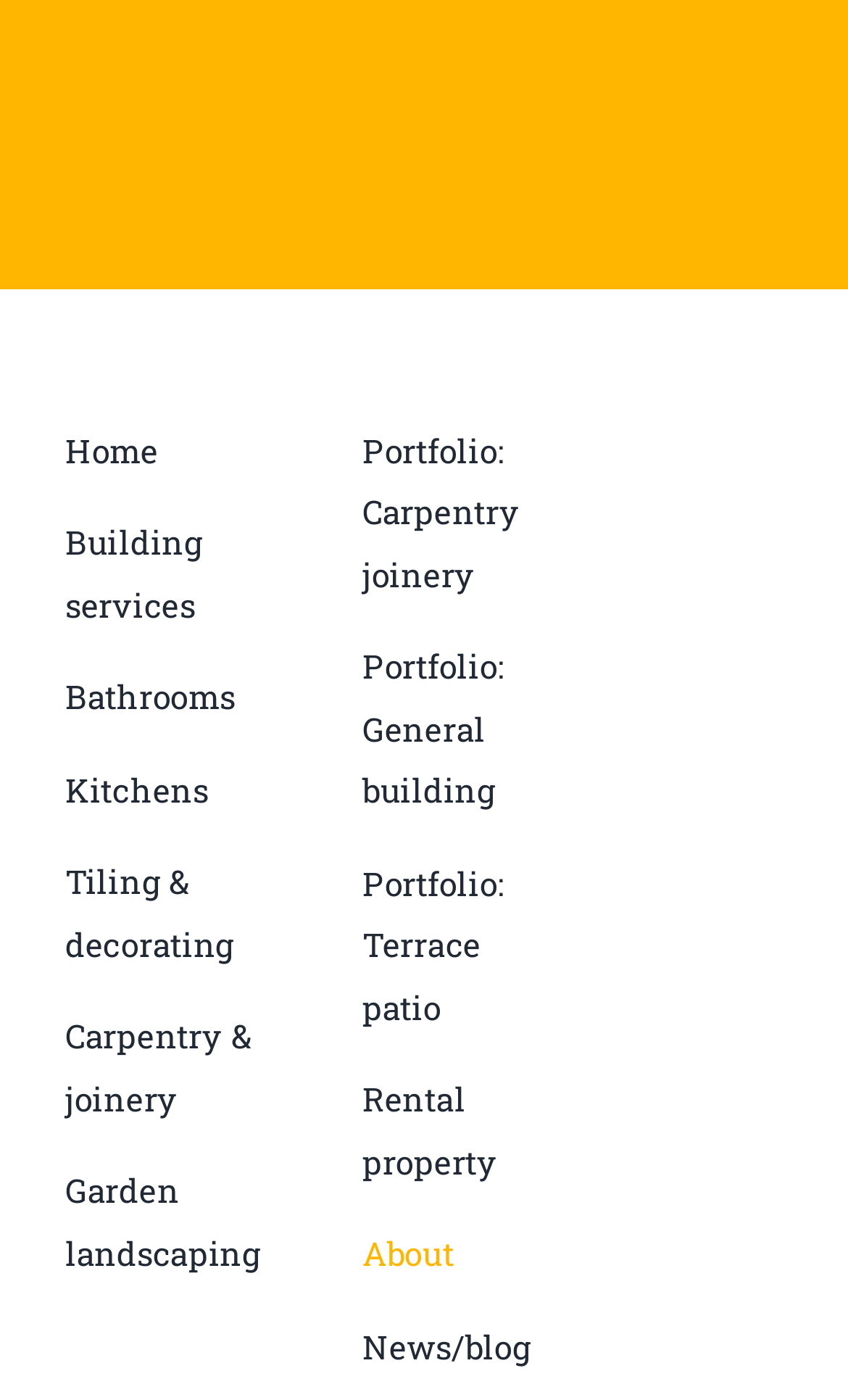Find the bounding box coordinates for the element that must be clicked to complete the instruction: "Click OK". The coordinates should be four float numbers between 0 and 1, indicated as [left, top, right, bottom].

None